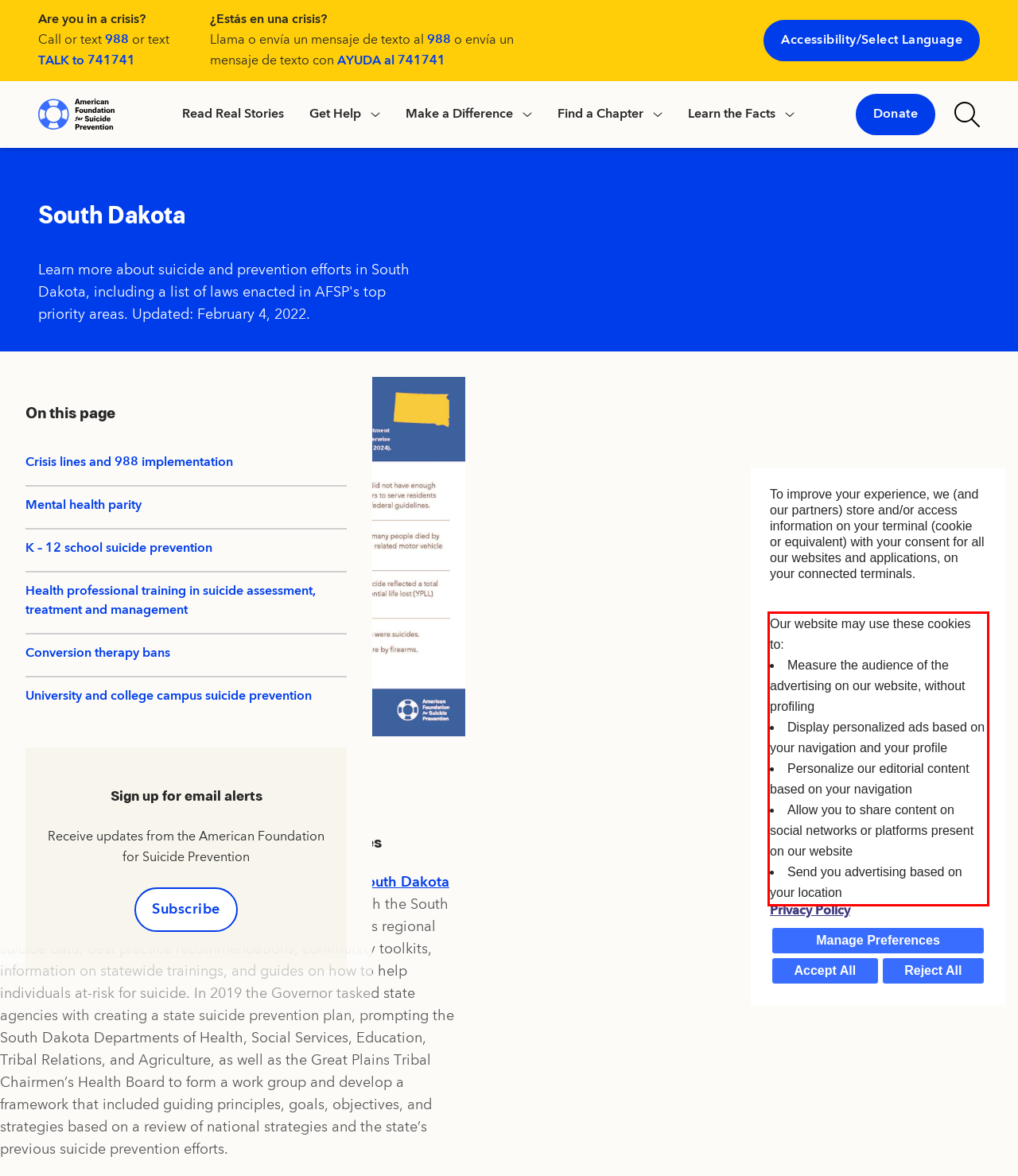Please analyze the provided webpage screenshot and perform OCR to extract the text content from the red rectangle bounding box.

Our website may use these cookies to: Measure the audience of the advertising on our website, without profiling Display personalized ads based on your navigation and your profile Personalize our editorial content based on your navigation Allow you to share content on social networks or platforms present on our website Send you advertising based on your location